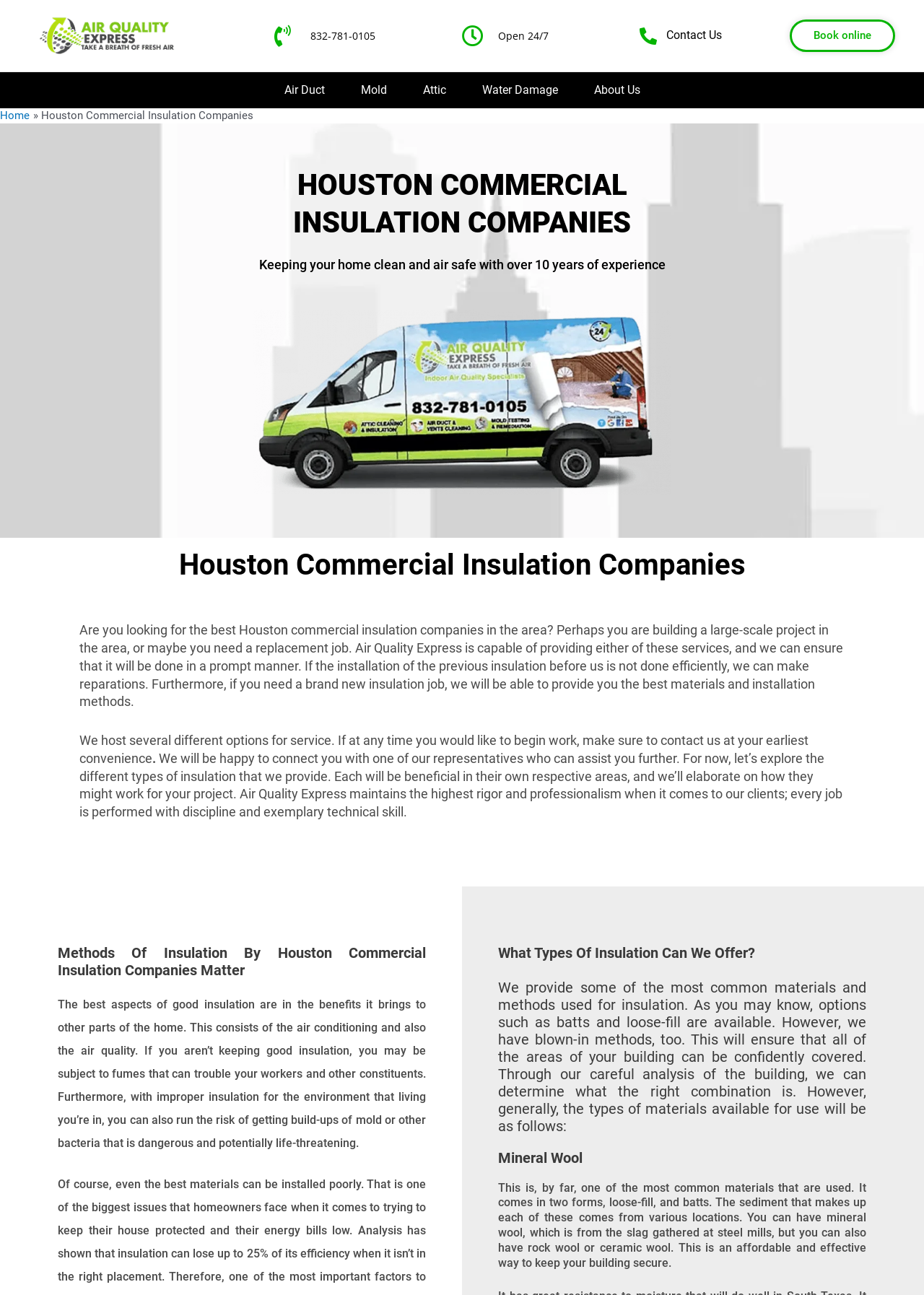Consider the image and give a detailed and elaborate answer to the question: 
What is the company's name?

I looked at the logo at the top left corner of the webpage, which has the text 'Houston air duct cleaning logo', and inferred that the company's name is Air Quality Express.